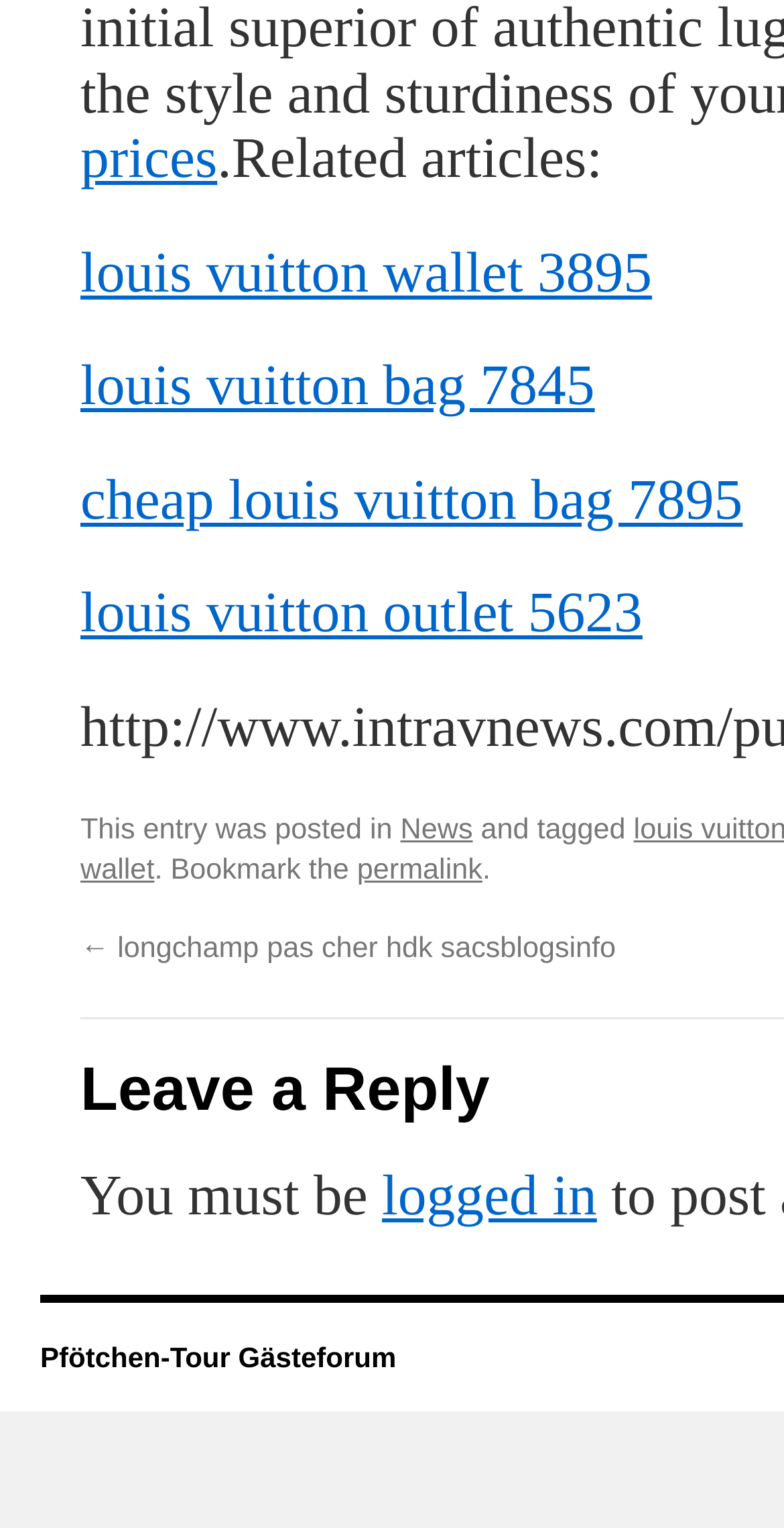Extract the bounding box coordinates for the UI element described by the text: "Home". The coordinates should be in the form of [left, top, right, bottom] with values between 0 and 1.

None